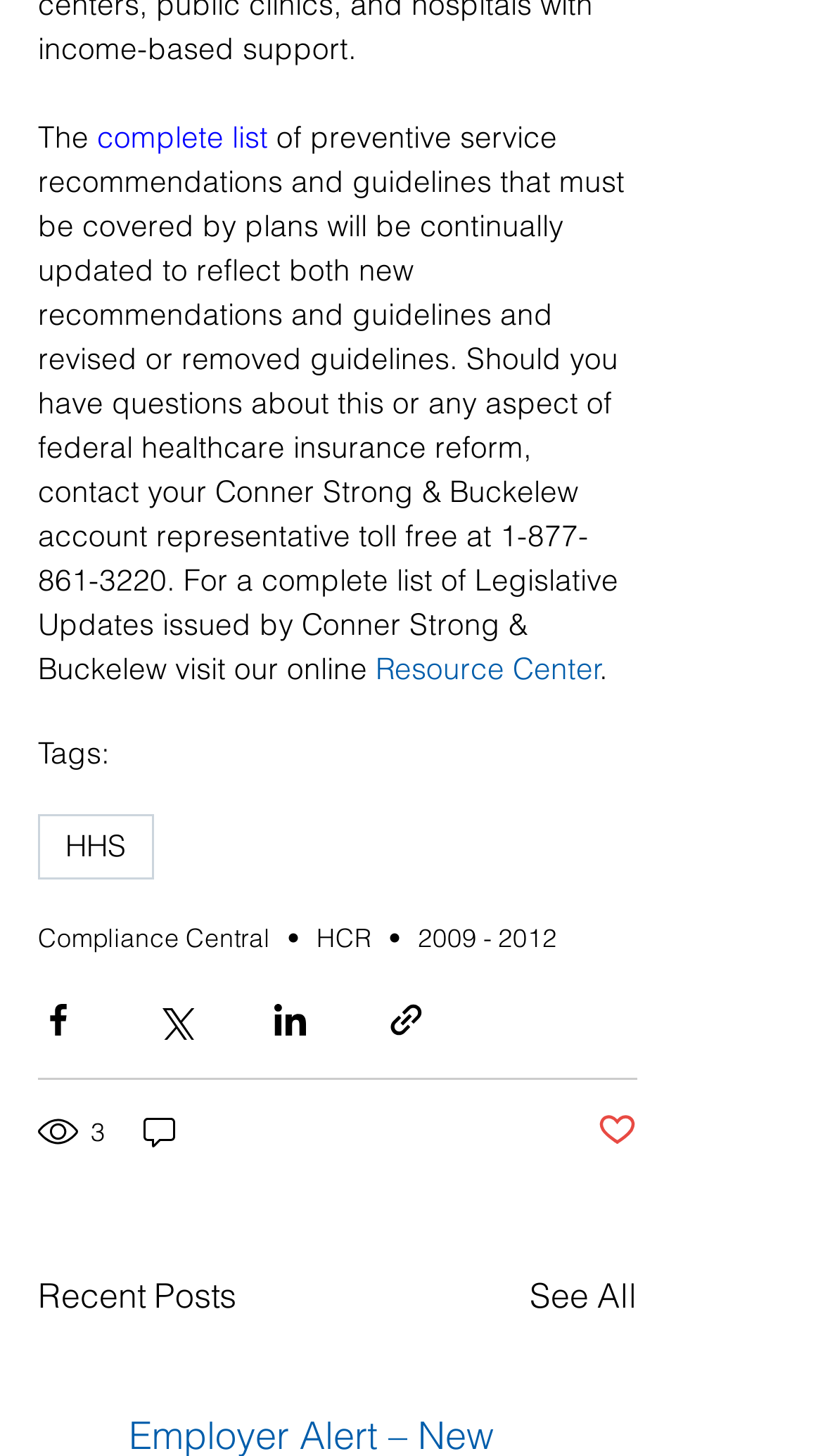Please determine the bounding box coordinates of the element to click in order to execute the following instruction: "contact Conner Strong & Buckelew". The coordinates should be four float numbers between 0 and 1, specified as [left, top, right, bottom].

[0.046, 0.081, 0.769, 0.473]